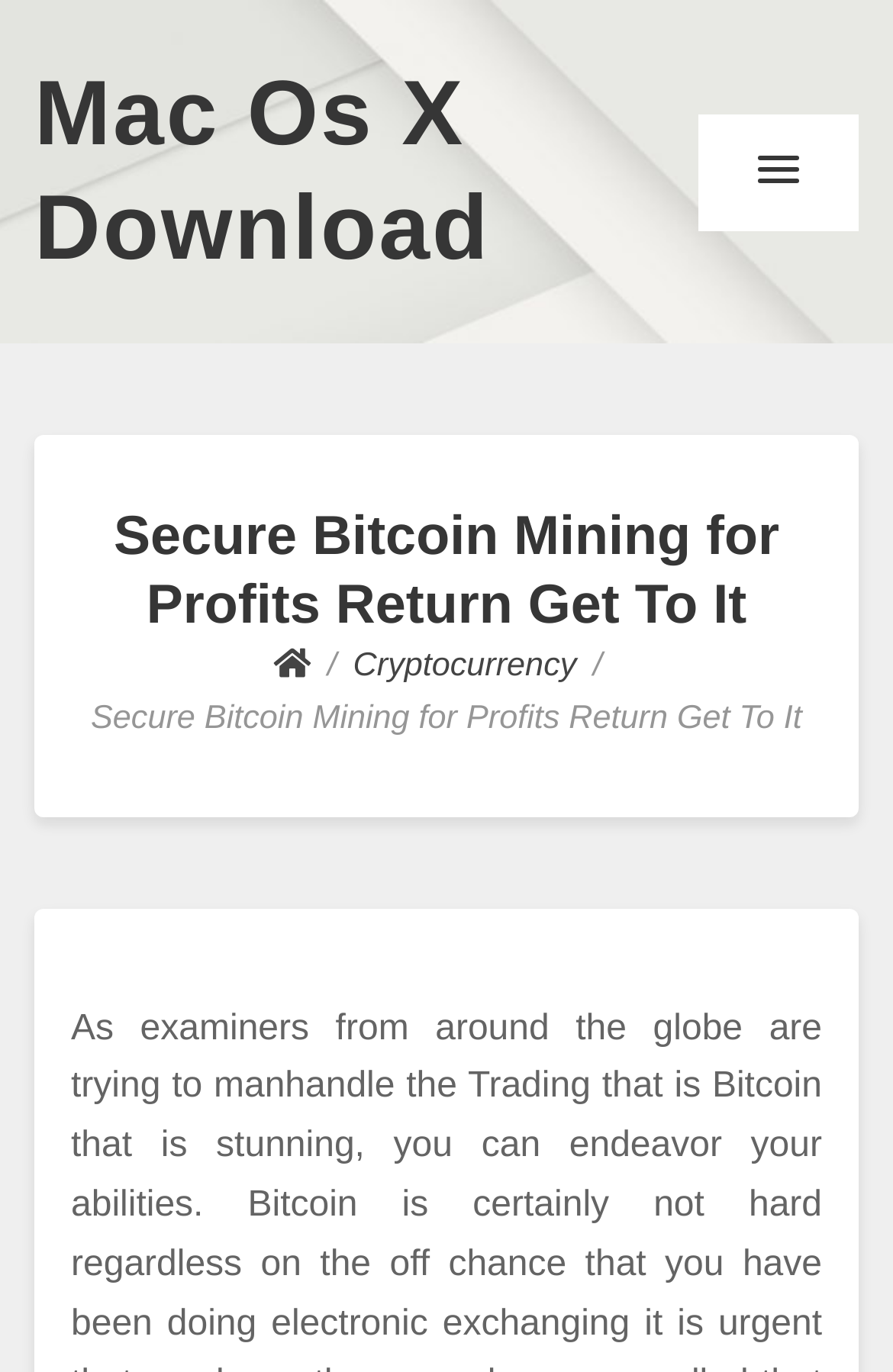Is the webpage related to cryptocurrency?
Look at the webpage screenshot and answer the question with a detailed explanation.

The presence of a link 'Cryptocurrency' in the breadcrumbs navigation section and the mention of 'Bitcoin Mining' in the heading suggest that the webpage is related to cryptocurrency, specifically Bitcoin.